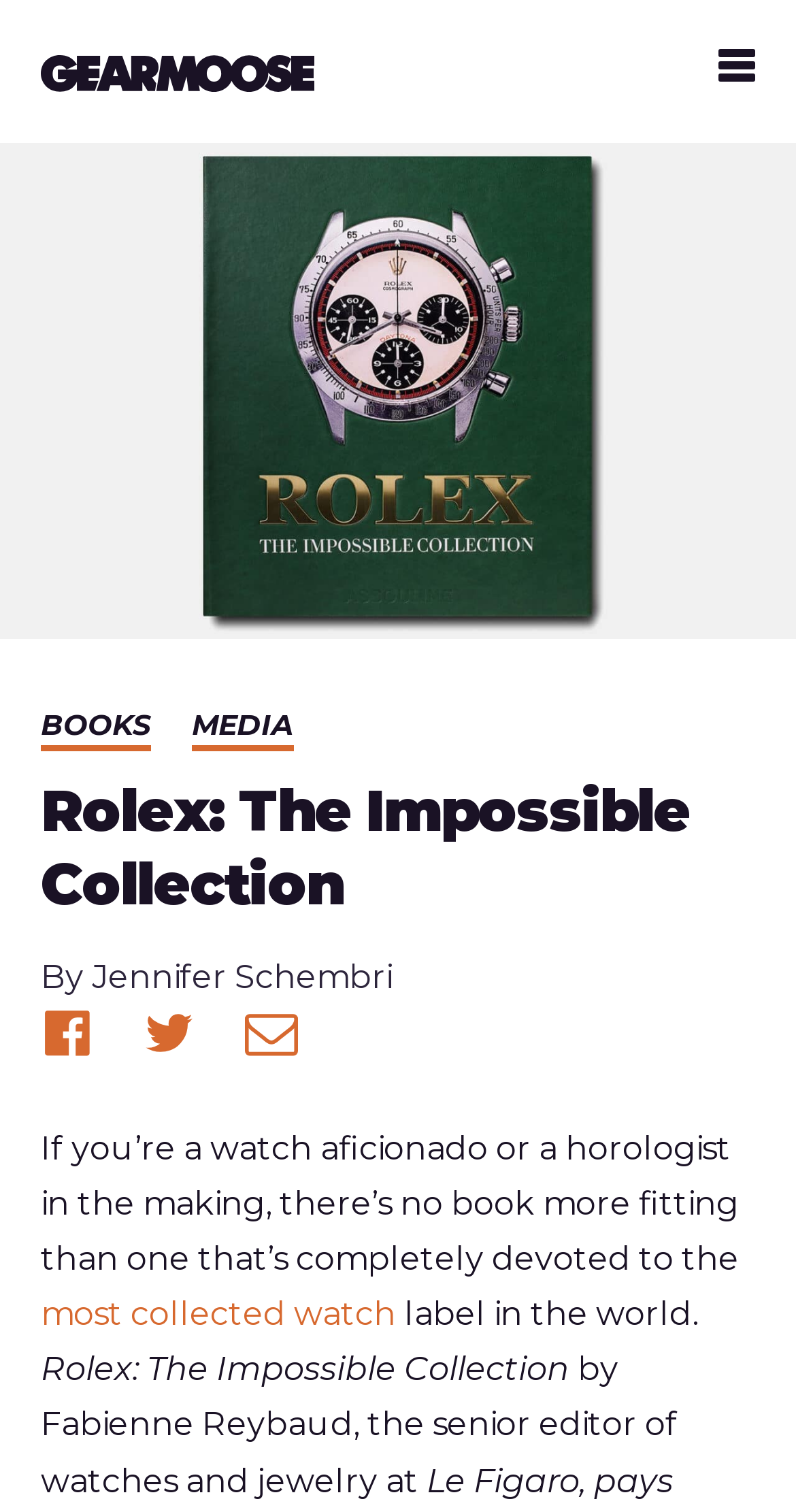Please give a concise answer to this question using a single word or phrase: 
What is the publisher of this book?

Not mentioned